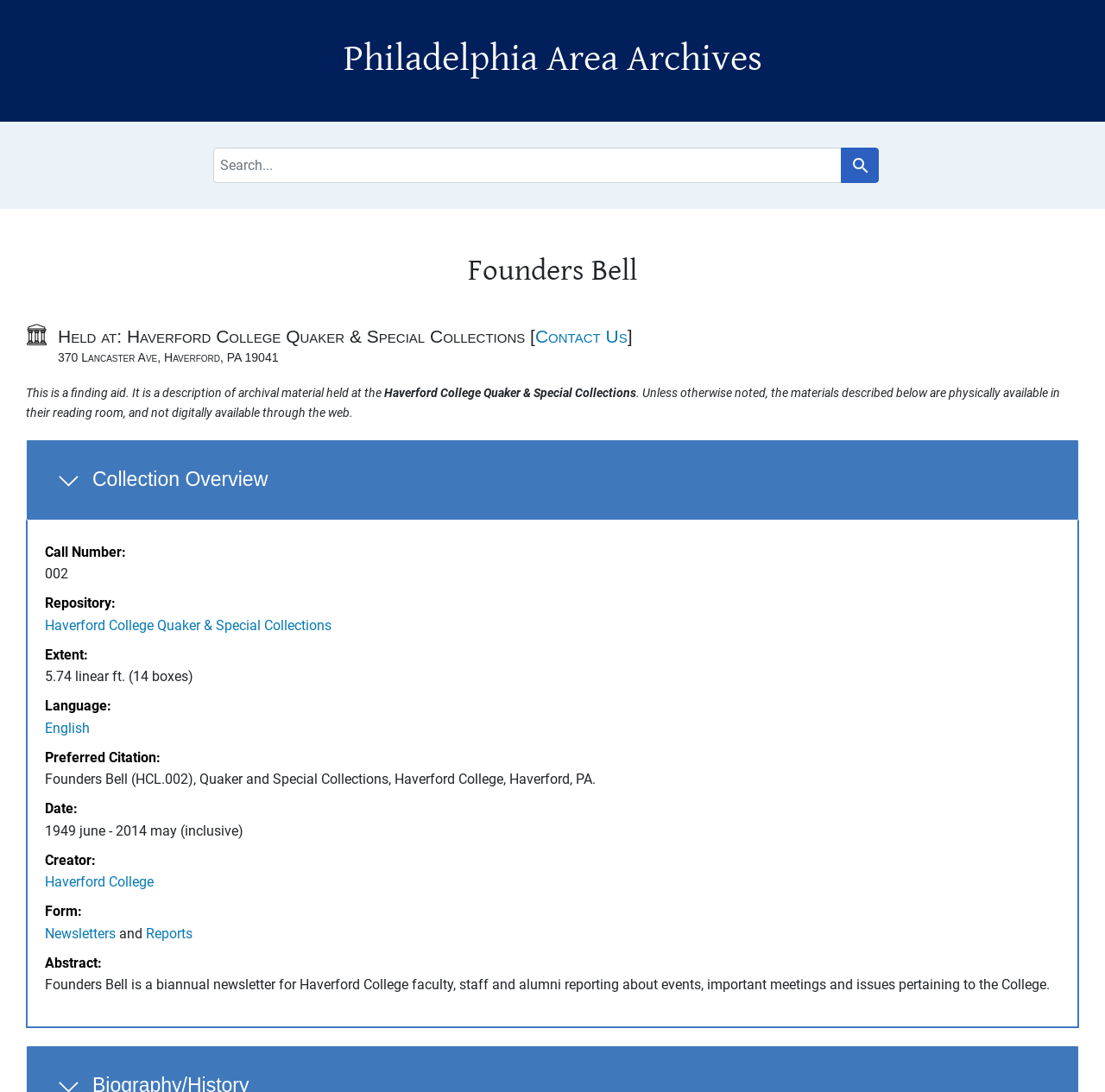Can you find the bounding box coordinates for the element to click on to achieve the instruction: "Click the 'Phone' link"?

None